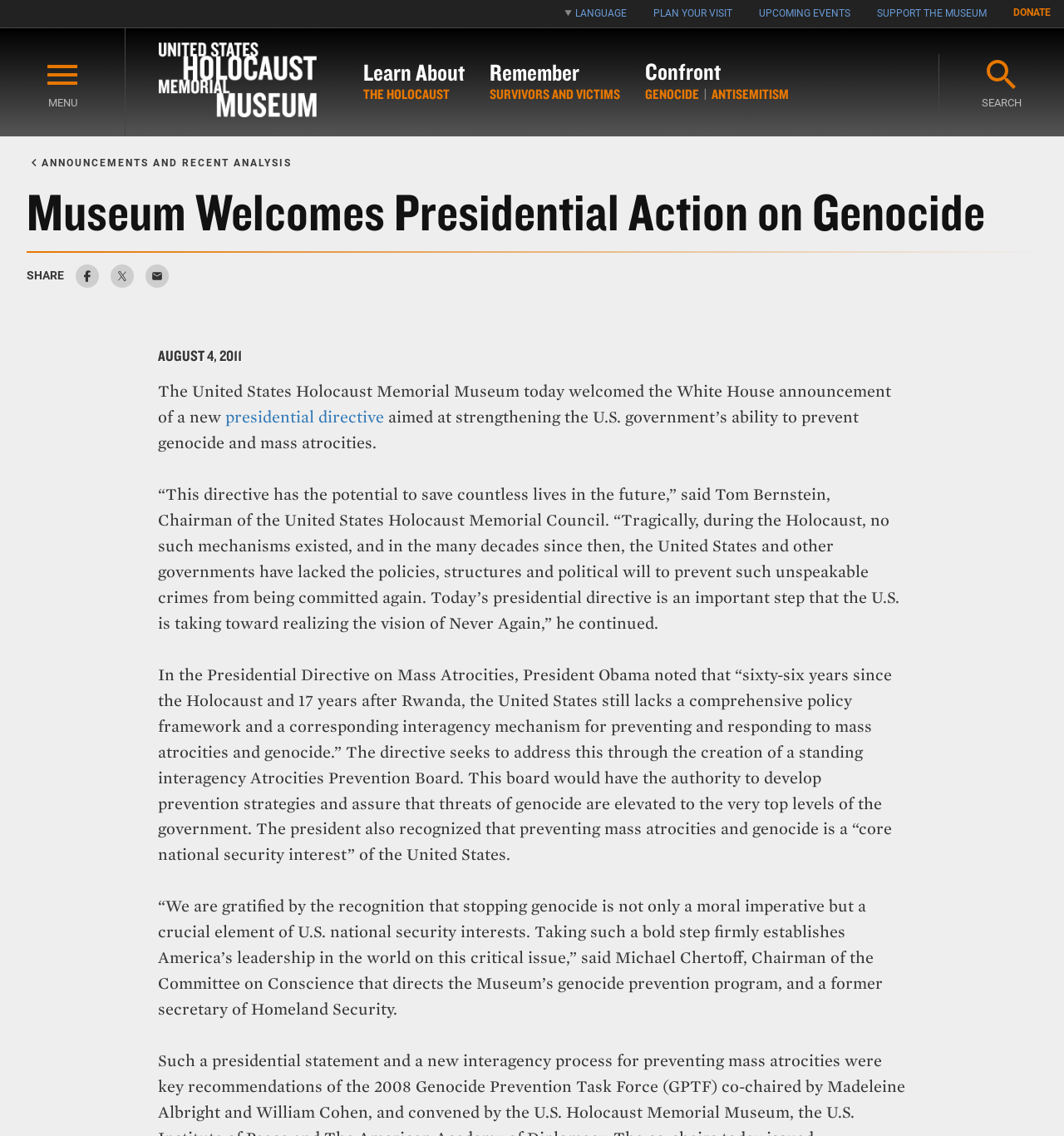Find the bounding box coordinates of the clickable region needed to perform the following instruction: "Open language selection". The coordinates should be provided as four float numbers between 0 and 1, i.e., [left, top, right, bottom].

[0.518, 0.0, 0.602, 0.024]